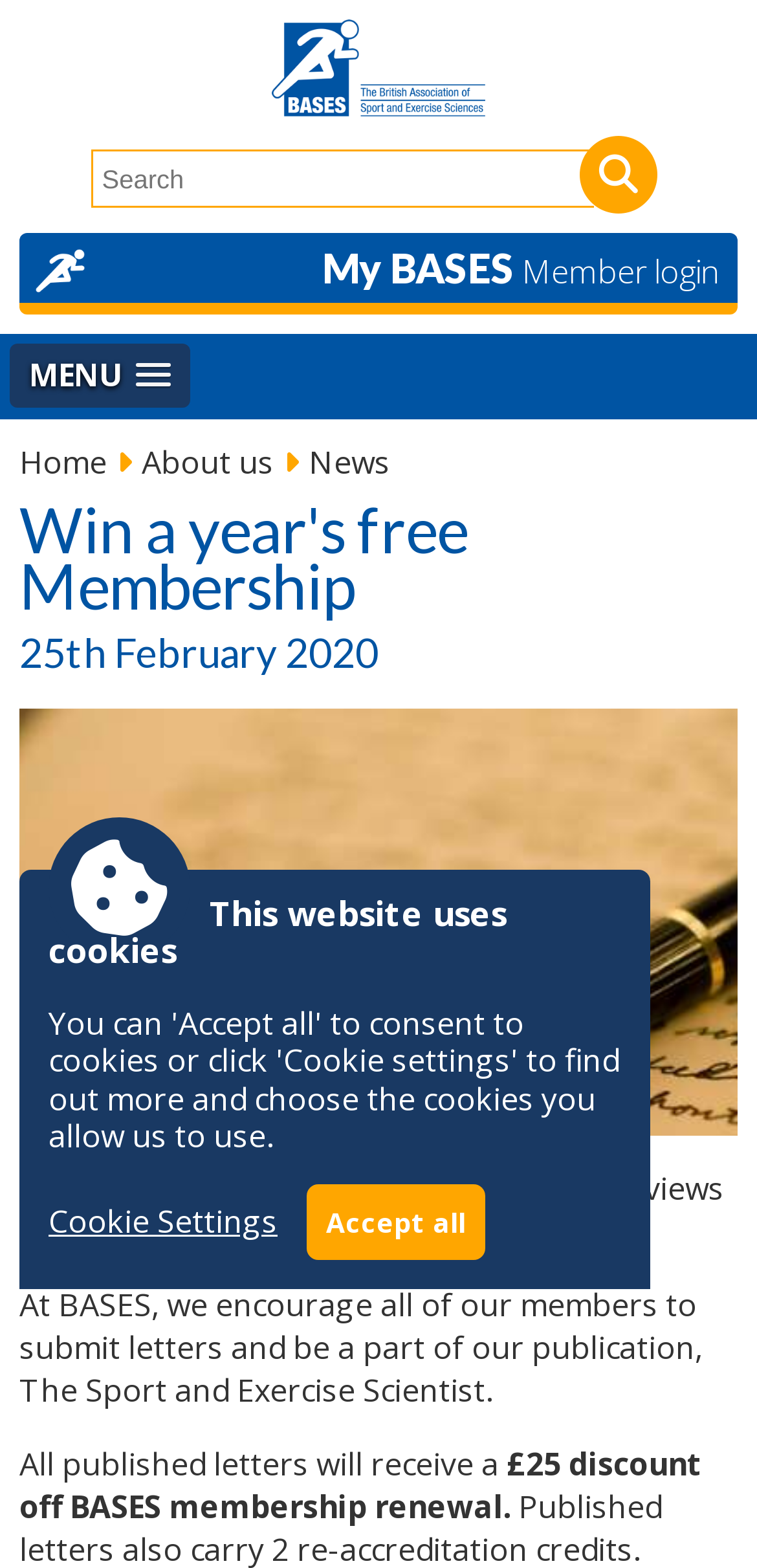Generate a thorough explanation of the webpage's elements.

The webpage is about winning a year's free membership to BASES, a sports and exercise science organization. At the top left corner, there is a link to the BASES homepage, accompanied by a BASES logo image. Next to it, there is a search textbox. On the top right corner, there is a link with a magnifying glass icon and a login link for BASES members.

Below the top section, there is a menu link labeled "MENU" with a dropdown option. The main navigation menu consists of links to the Home, About us, and News pages. 

The main content of the webpage is divided into two sections. The first section has a heading that reads "Win a year's free Membership" and a subheading with the date "25th February 2020". 

The second section is an invitation to get involved in a debate by sharing views in a letter to the Editor. There are three paragraphs of text explaining the benefits of submitting letters, including a £25 discount off BASES membership renewal for published letters.

At the bottom of the page, there is a notice about the website using cookies, with a link to Cookie Settings and an "Accept all" button.